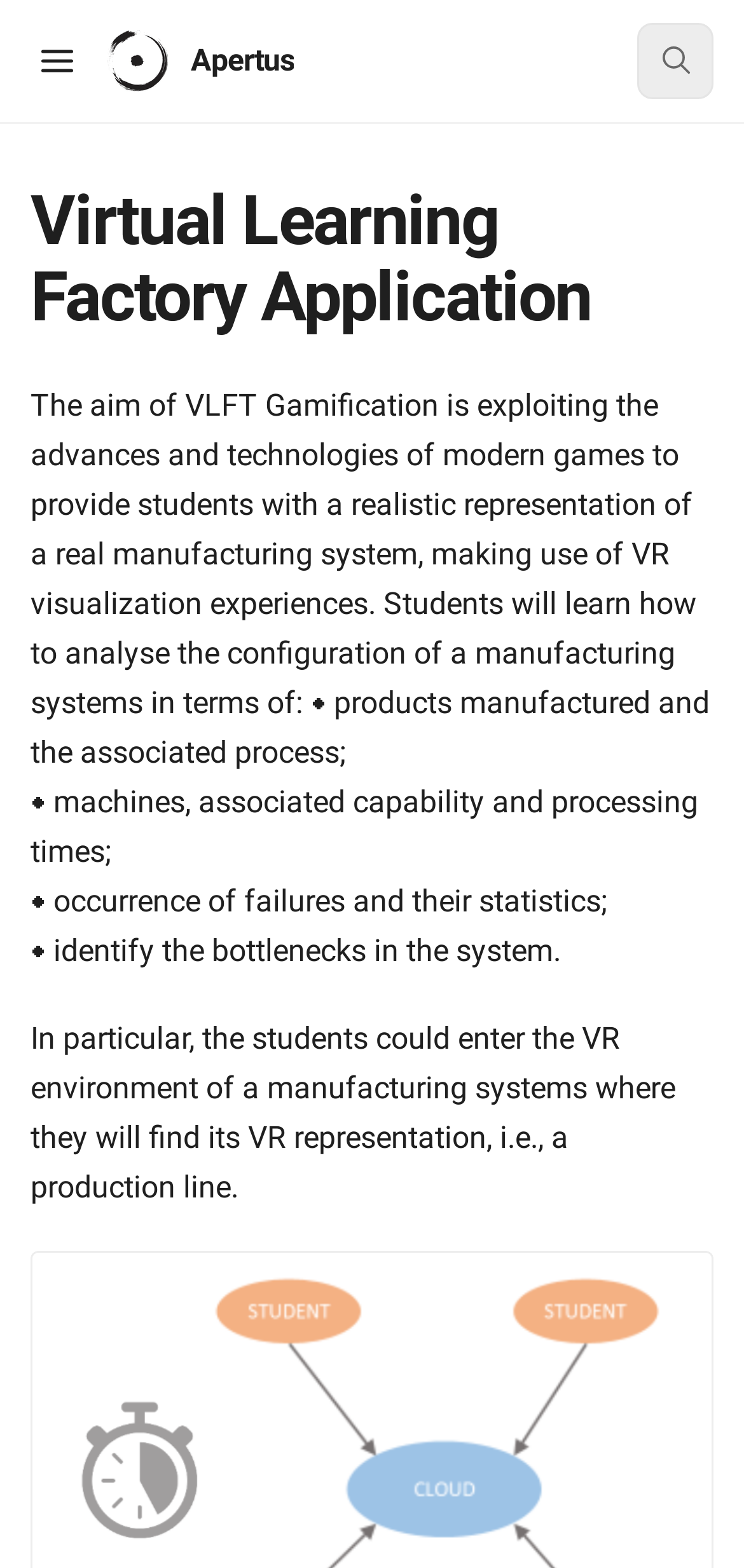Explain the contents of the webpage comprehensively.

The webpage is about the Virtual Learning Factory Application by Apertus. At the top left, there is a button to open the table of contents, accompanied by a small image. Next to it, on the top center, is the Apertus logo, which is an image with the text "Apertus" written beside it in a heading. 

On the top right, there is a search button with a small image inside. Below the top section, there is a large heading that spans the entire width of the page, reading "Virtual Learning Factory Application". 

The main content of the page is divided into two paragraphs of text. The first paragraph explains the aim of VLFT Gamification, which is to provide students with a realistic representation of a real manufacturing system using VR visualization experiences. It lists the aspects of manufacturing systems that students will learn to analyze. 

The second paragraph continues to describe the VR environment of a manufacturing system, where students can enter and find its VR representation, such as a production line.